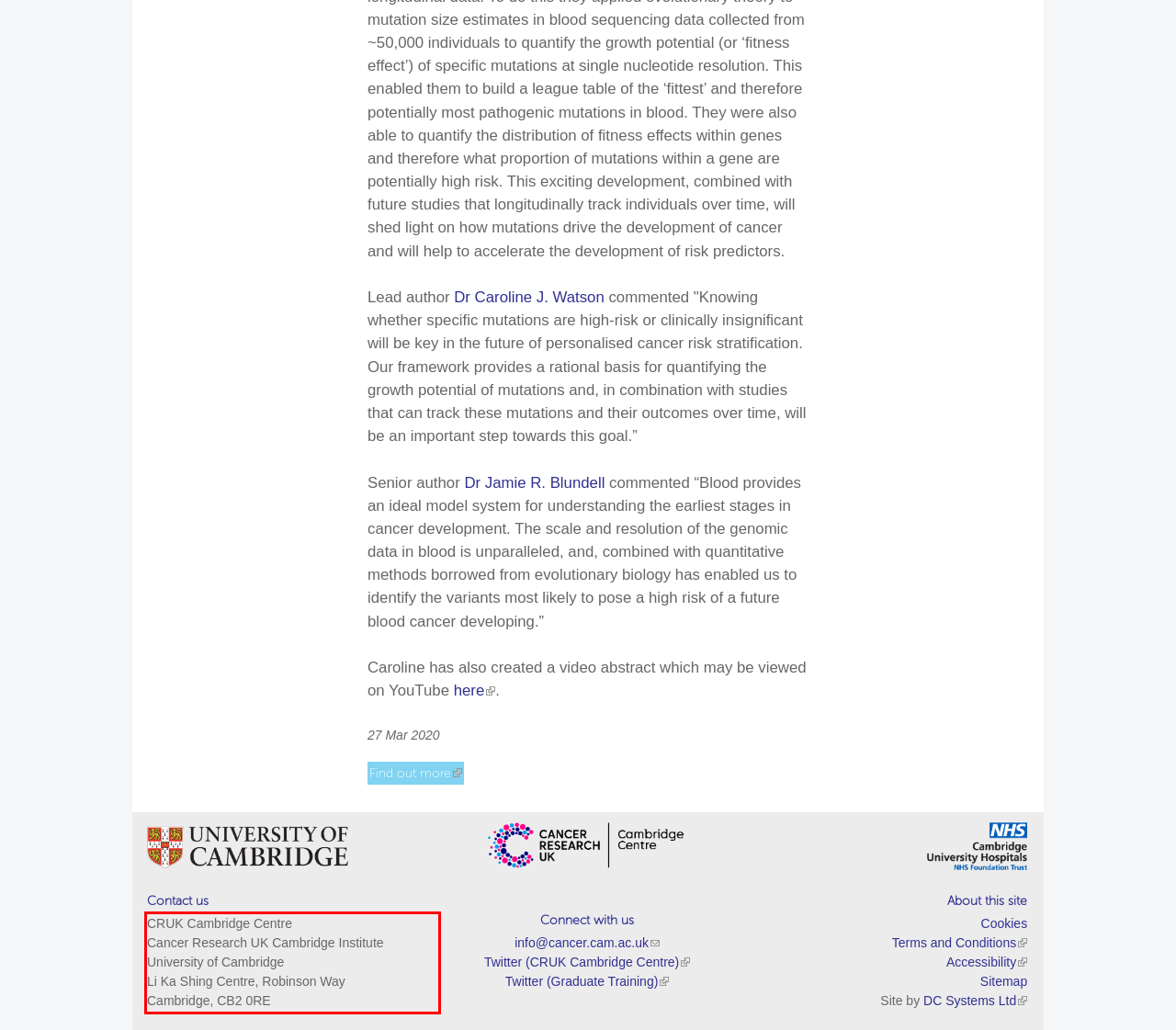In the screenshot of the webpage, find the red bounding box and perform OCR to obtain the text content restricted within this red bounding box.

CRUK Cambridge Centre Cancer Research UK Cambridge Institute University of Cambridge Li Ka Shing Centre, Robinson Way Cambridge, CB2 0RE